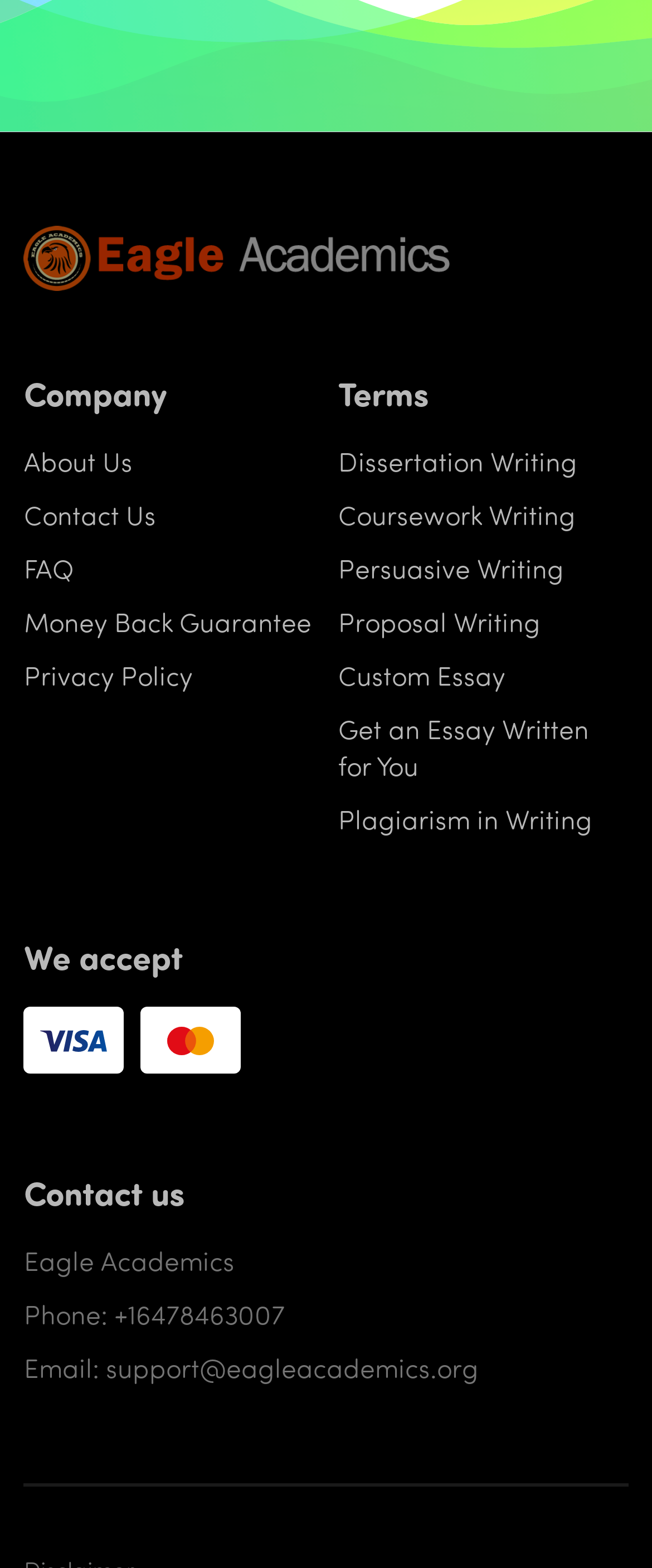What is the company name?
Could you give a comprehensive explanation in response to this question?

The company name is obtained from the link 'Eagle Academics' at the top left corner of the webpage, which is also an image with the same name.